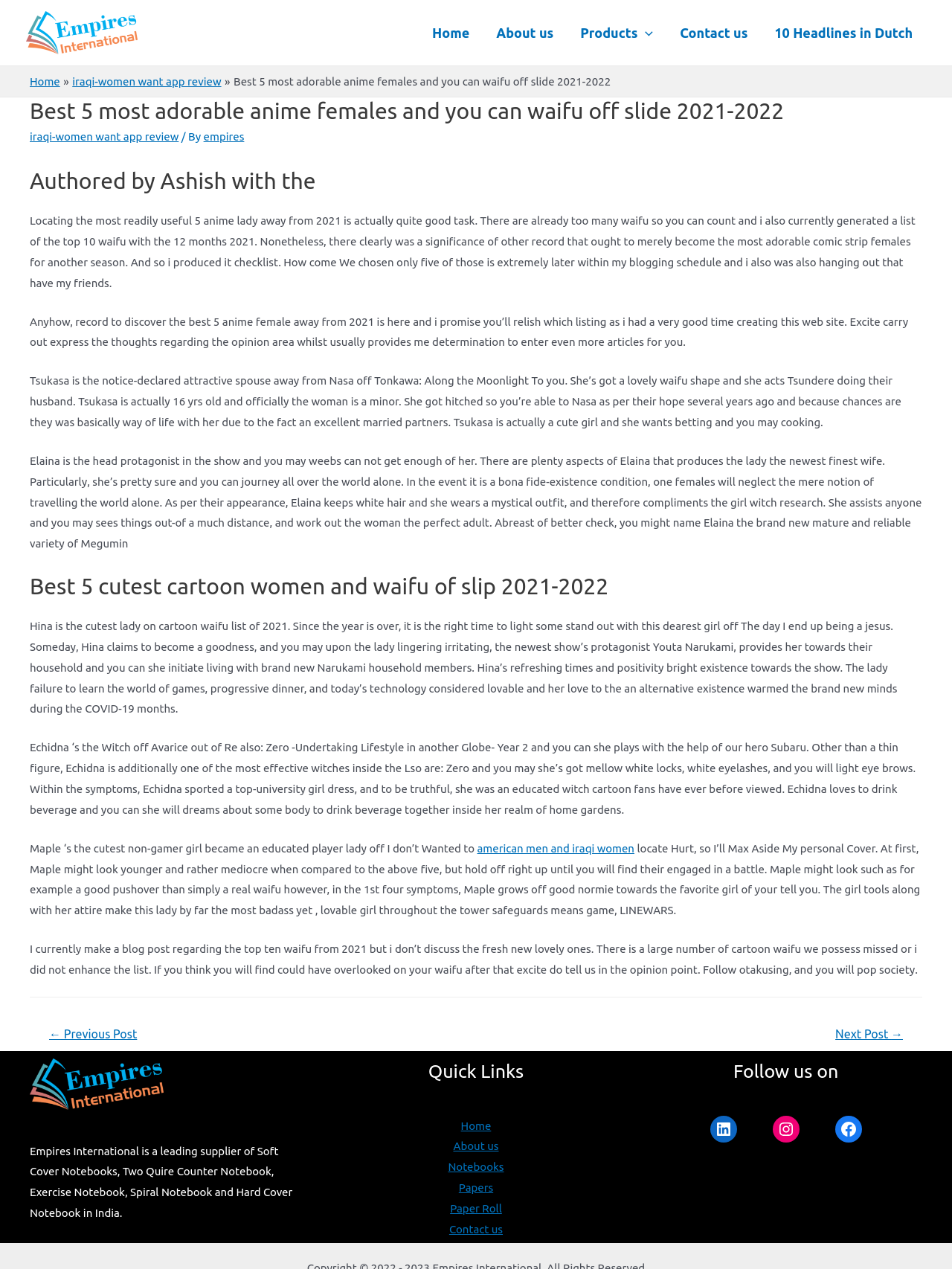Please find and generate the text of the main heading on the webpage.

Best 5 most adorable anime females and you can waifu off slide 2021-2022